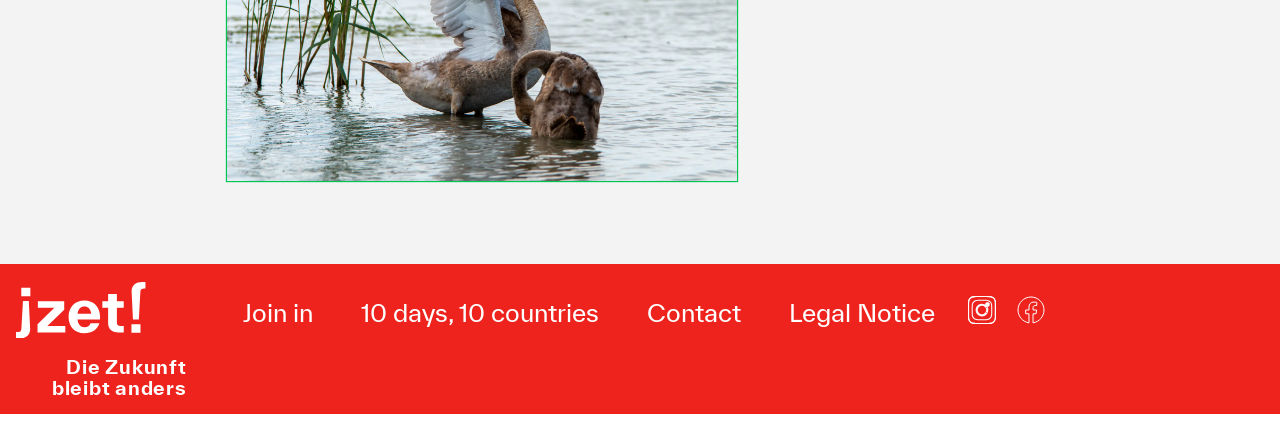Please find the bounding box coordinates for the clickable element needed to perform this instruction: "explore 10 days, 10 countries".

[0.269, 0.726, 0.48, 0.806]